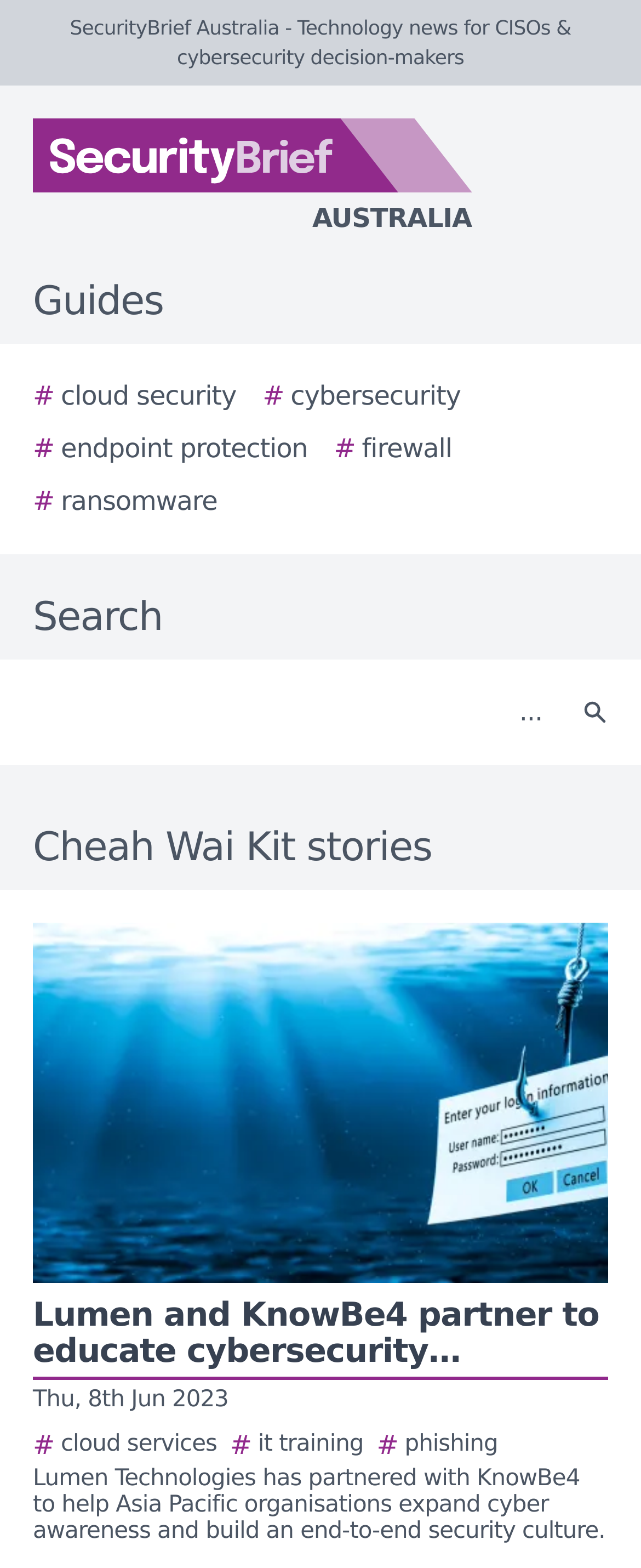How many links are there in the guides section?
Based on the screenshot, provide a one-word or short-phrase response.

5